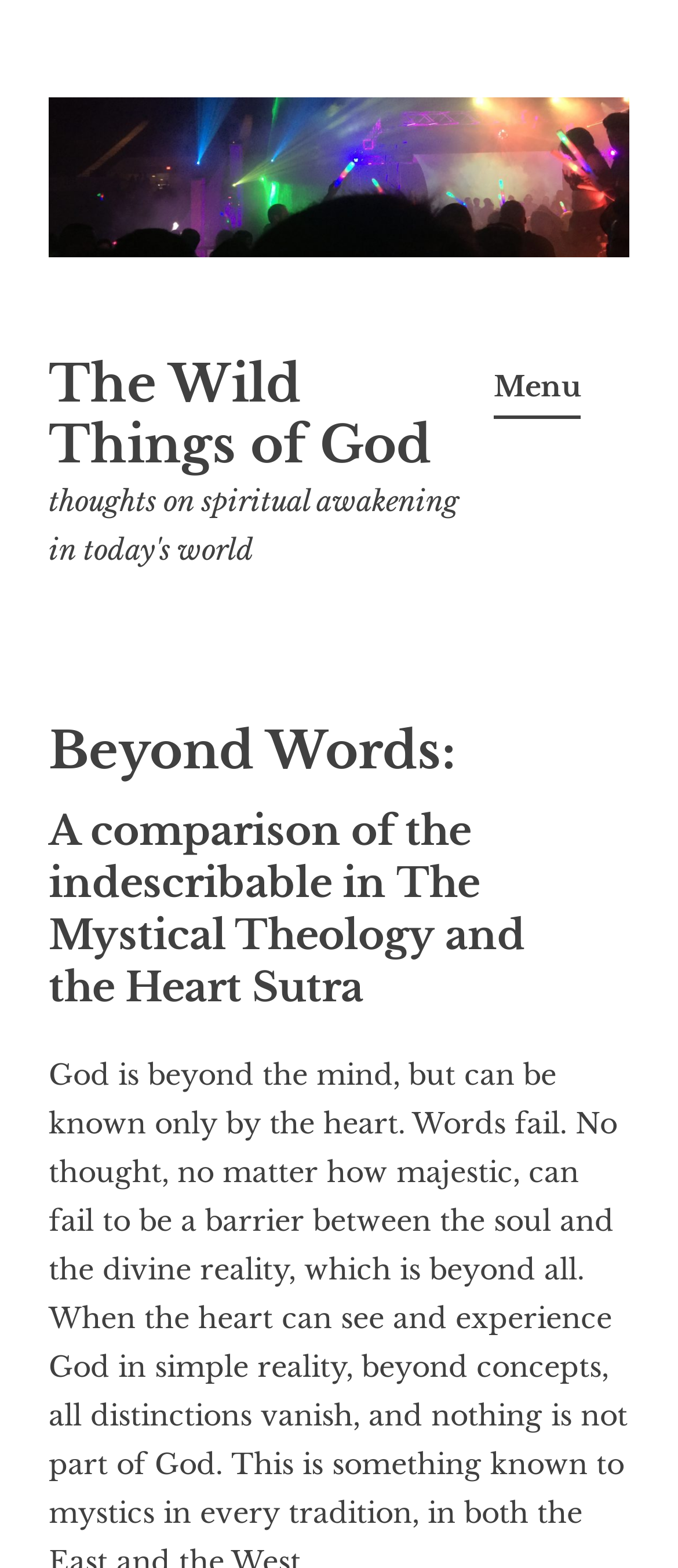Create a detailed description of the webpage's content and layout.

The webpage is titled "Beyond Words: – The Wild Things of God". At the top left, there is a "Skip to content" link. Next to it, on the same horizontal level, is a long link that spans almost the entire width of the page. Below these links, there is another link titled "The Wild Things of God". 

To the right of these links, there is a "Menu" button that, when expanded, controls the primary menu. Below the menu button, there are two headings. The first heading reads "Beyond Words:" and the second heading is a longer text that compares the indescribable in "The Mystical Theology" and the "Heart Sutra".